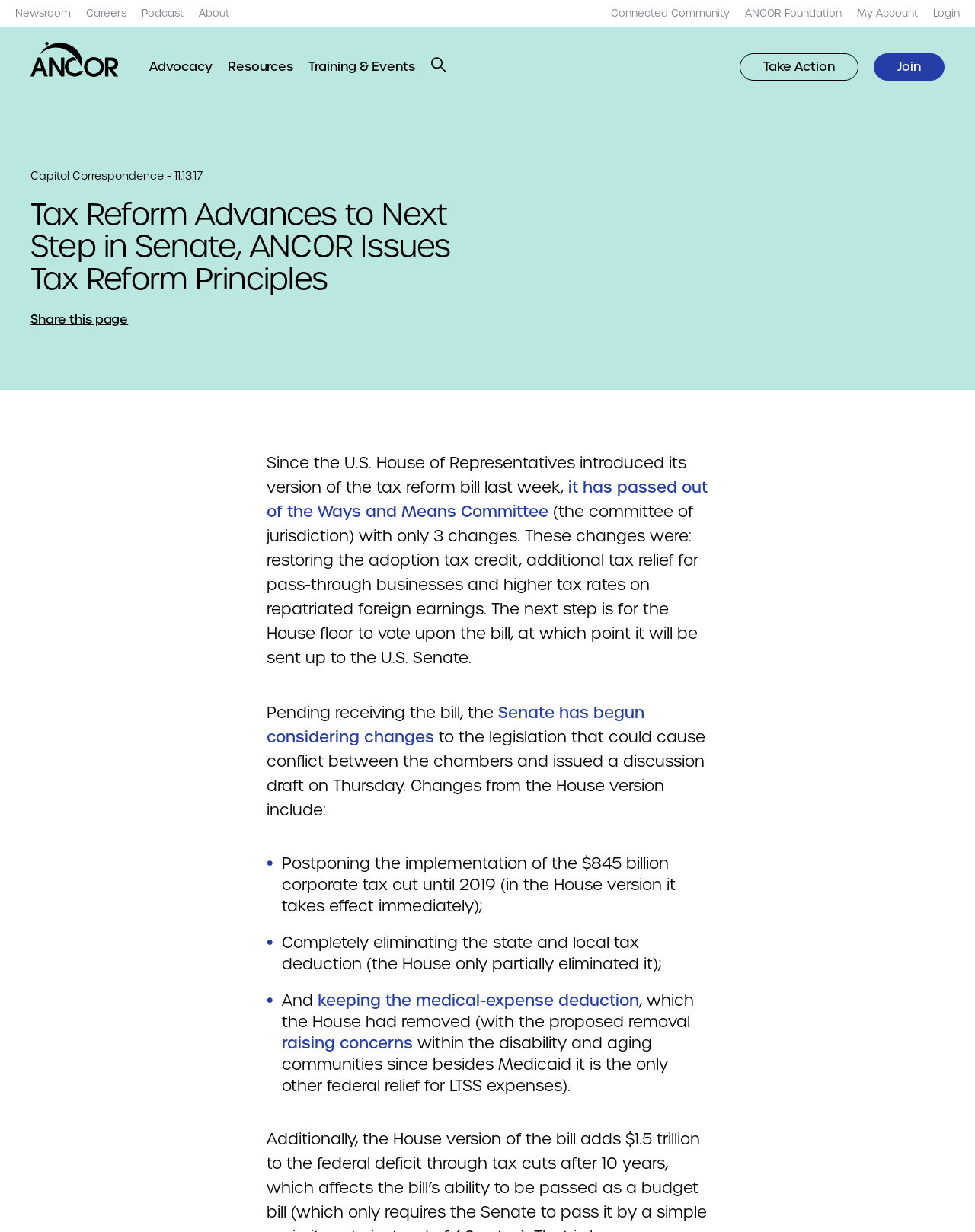Pinpoint the bounding box coordinates of the element that must be clicked to accomplish the following instruction: "Read about Advocacy". The coordinates should be in the format of four float numbers between 0 and 1, i.e., [left, top, right, bottom].

[0.153, 0.047, 0.218, 0.062]